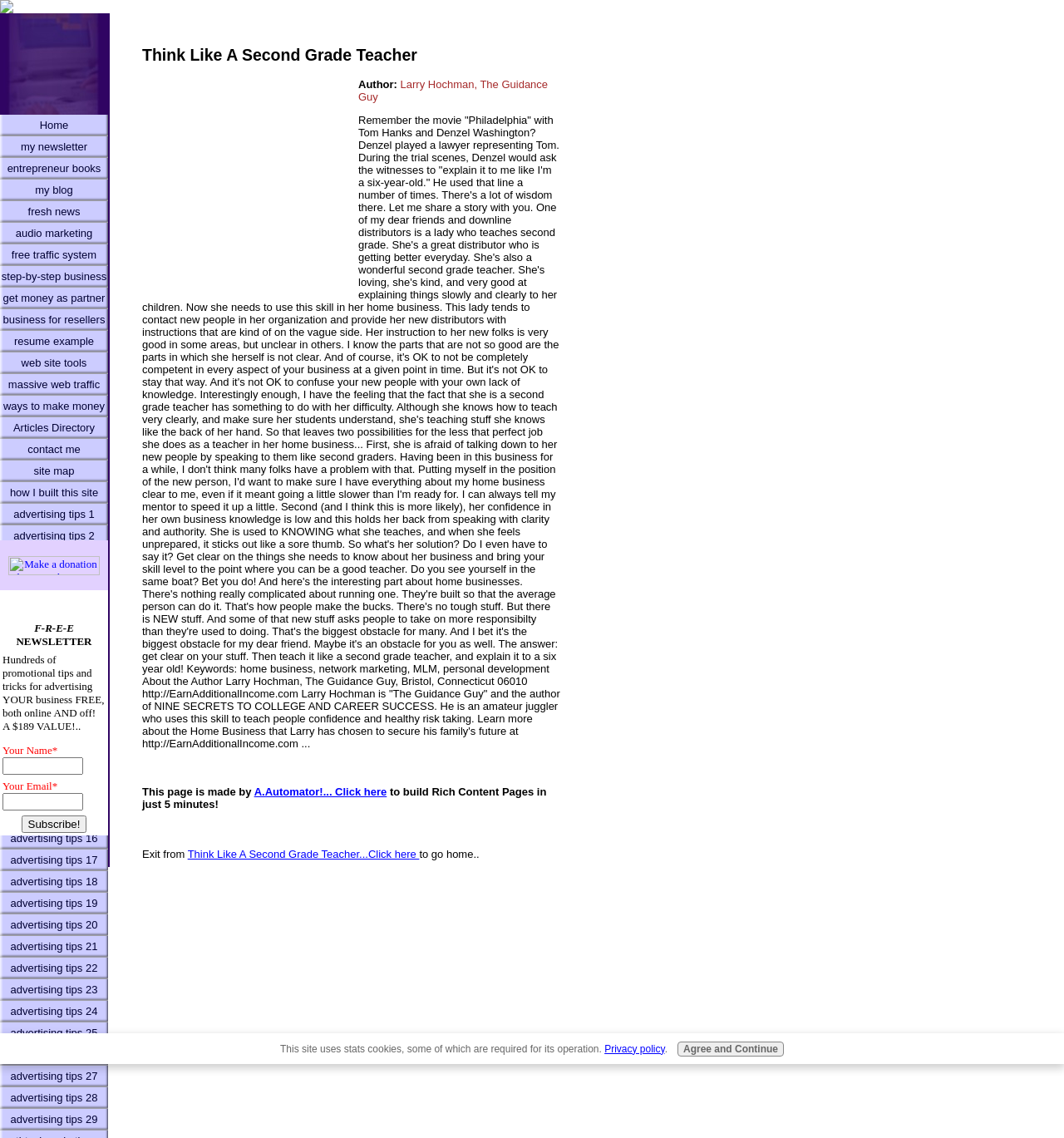Based on the image, give a detailed response to the question: What is the URL mentioned in the article for learning more about Larry's home business?

The article mentions that Larry Hochman has chosen a home business to secure his family's future, and provides a URL 'http://EarnAdditionalIncome.com' to learn more about it.